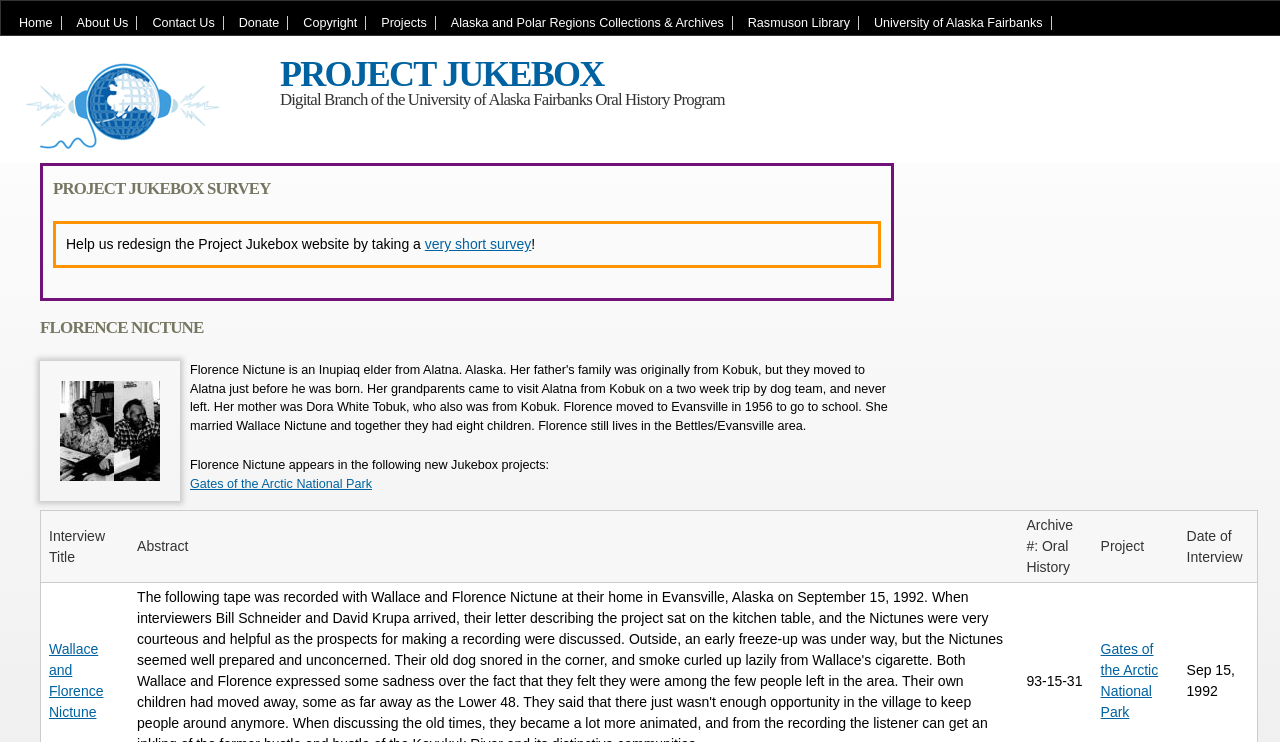What is the name of the national park?
Identify the answer in the screenshot and reply with a single word or phrase.

Gates of the Arctic National Park